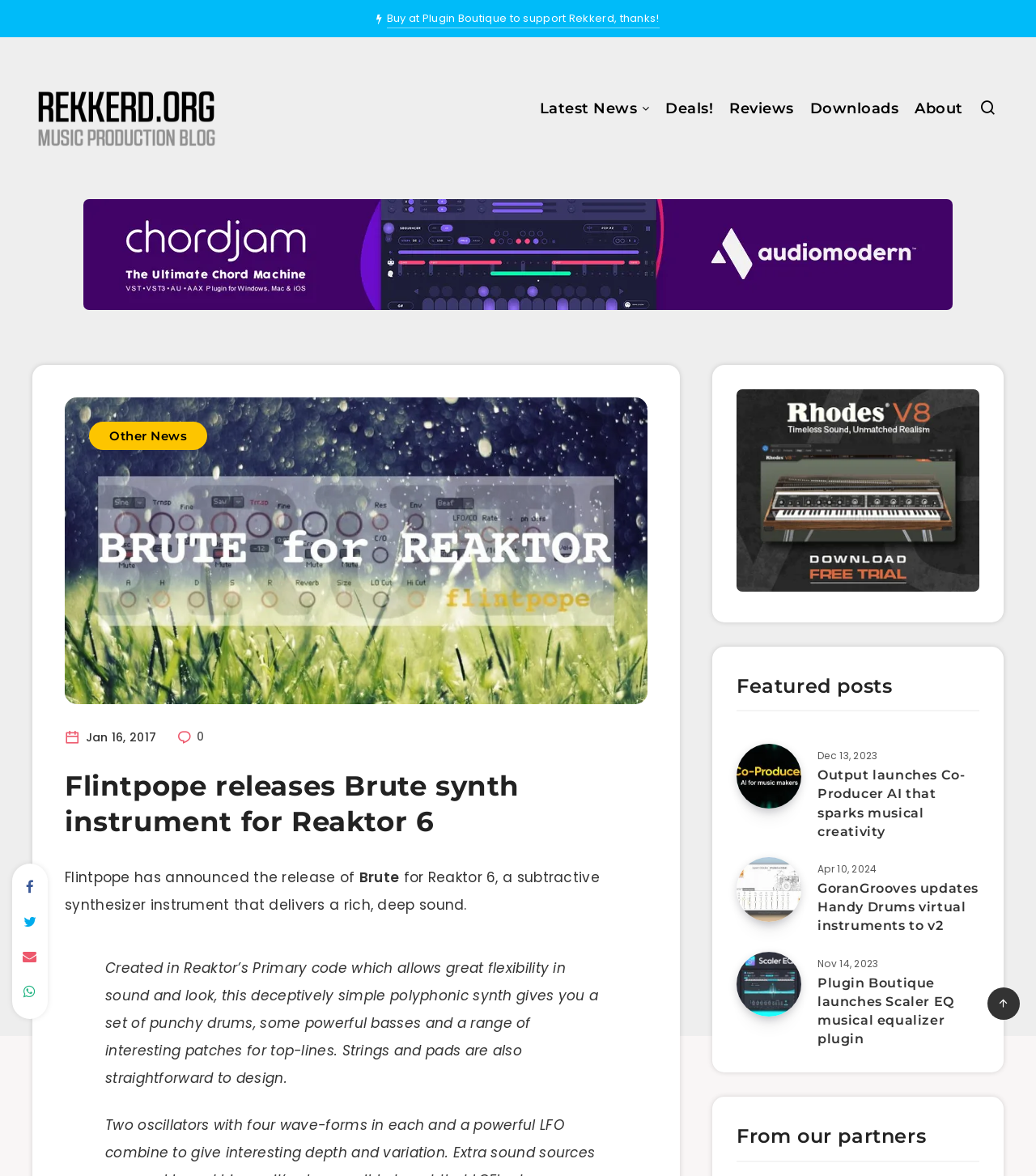Using the details in the image, give a detailed response to the question below:
What is the name of the synthesizer instrument released by Flintpope?

The question asks about the name of the synthesizer instrument released by Flintpope. By analyzing the webpage, I found the heading 'Flintpope releases Brute synth instrument for Reaktor 6' which indicates that the name of the synthesizer instrument is Brute.